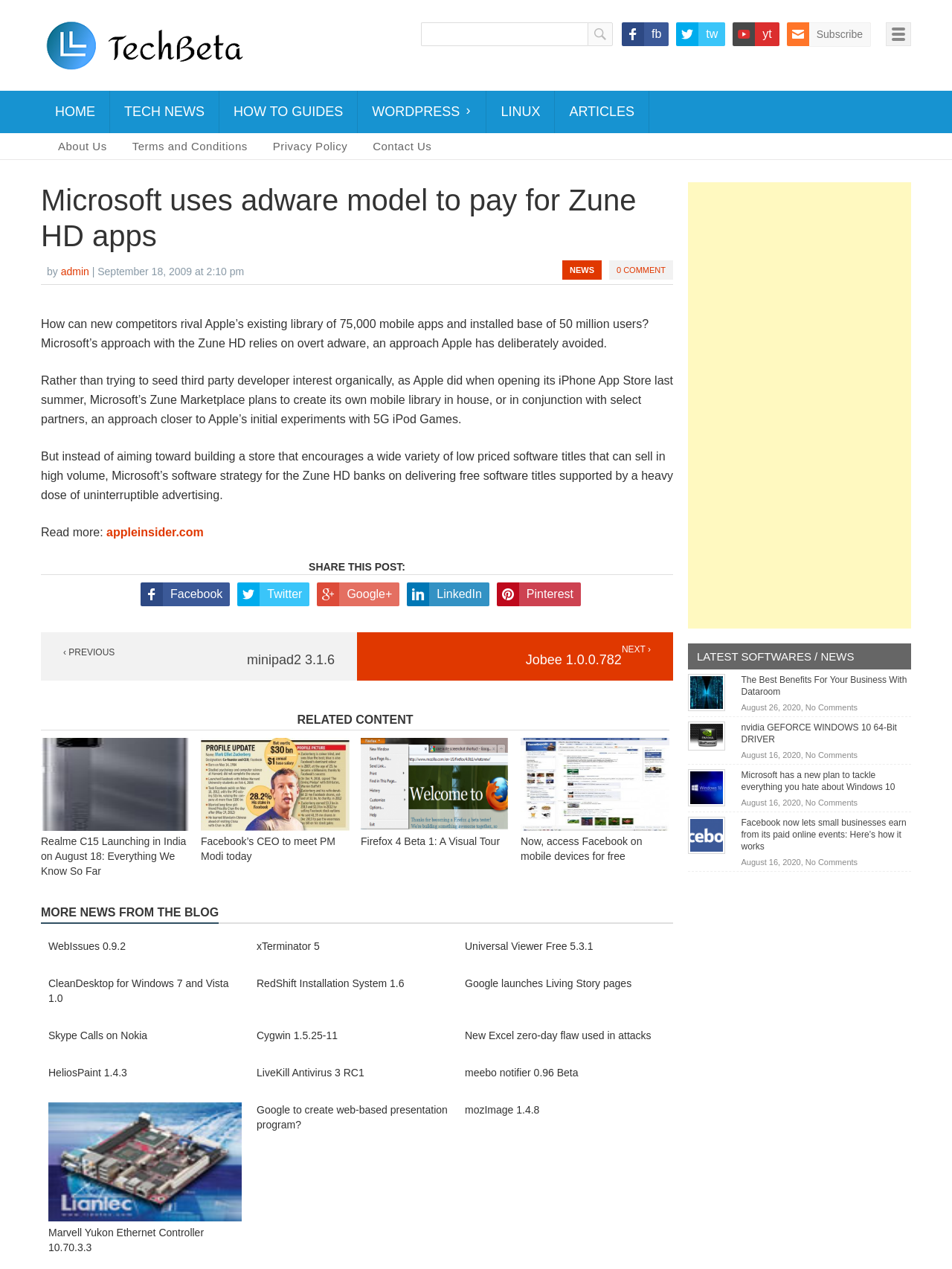How many related content links are available?
Answer the question with a thorough and detailed explanation.

To find the number of related content links, we can look at the 'RELATED CONTENT' section of the webpage. There are four links available, which are 'minipad2 3.1.6', 'Realme C15 Launching in India on August 18: Everything We Know So Far', 'Facebook’s CEO to meet PM Modi today', and 'Firefox 4 Beta 1: A Visual Tour'.